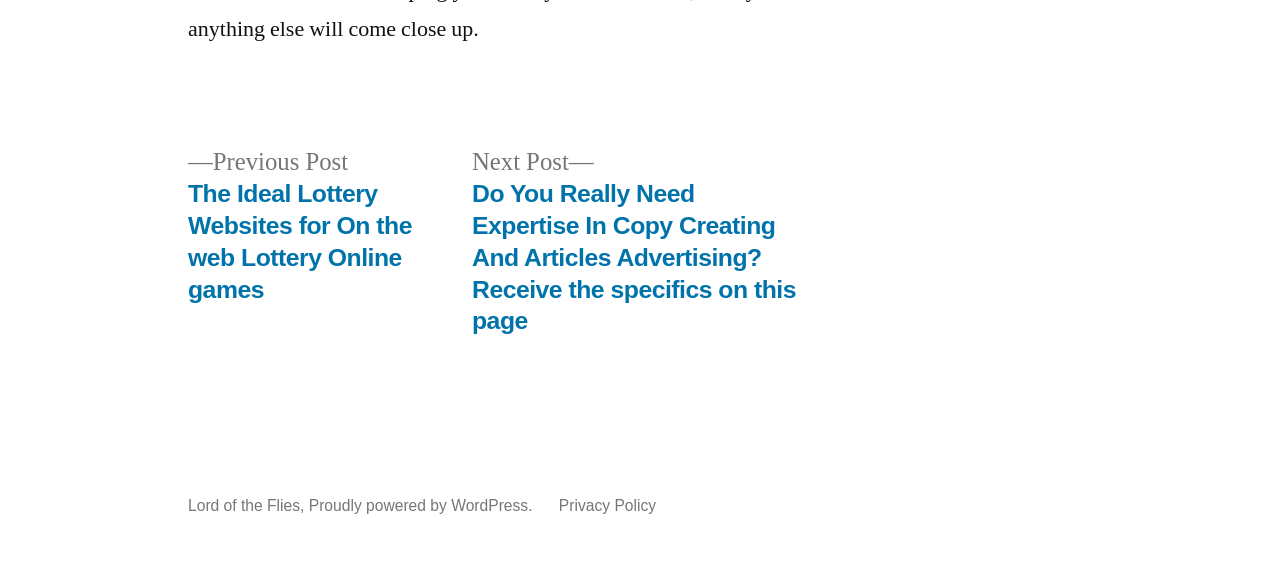Identify the bounding box of the UI component described as: "Lord of the Flies".

[0.147, 0.847, 0.234, 0.876]